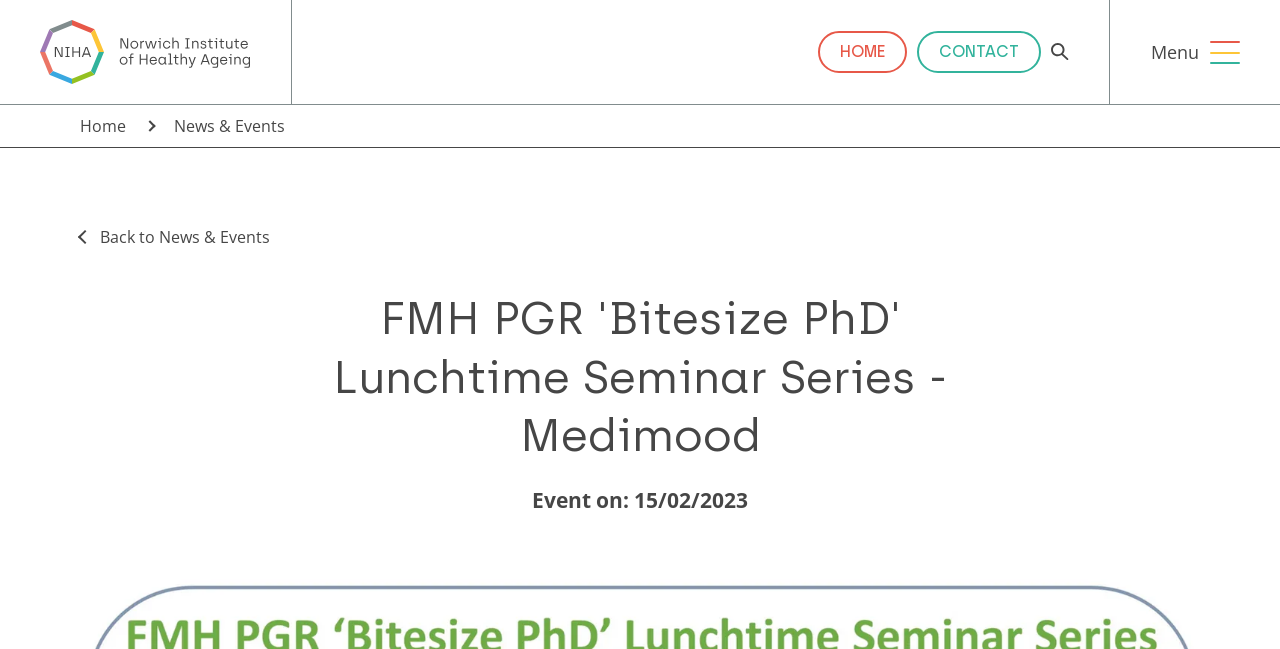Find the bounding box coordinates for the area that should be clicked to accomplish the instruction: "Click on the 'About' link".

None